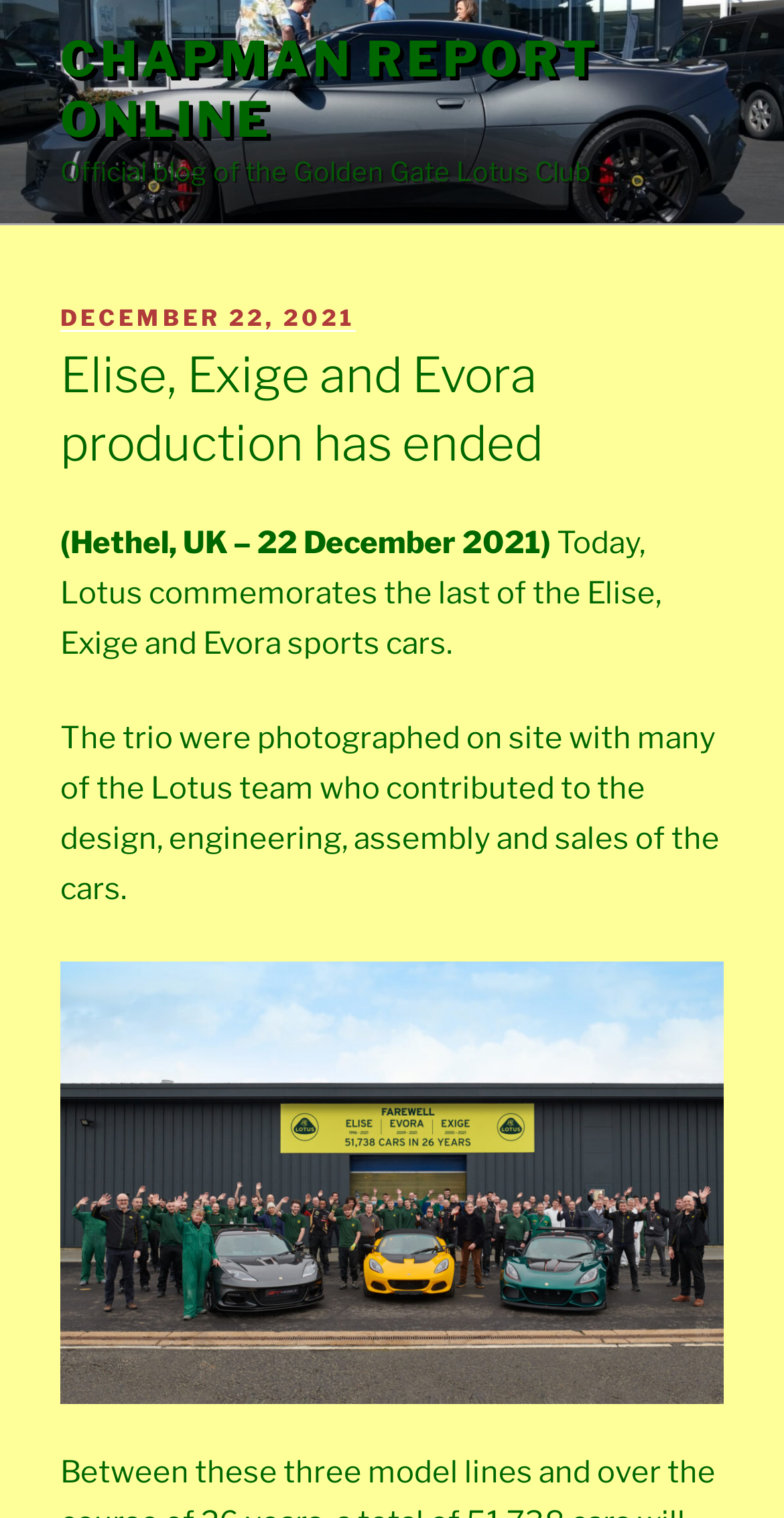Identify the bounding box coordinates for the UI element described as: "Chapman Report Online". The coordinates should be provided as four floats between 0 and 1: [left, top, right, bottom].

[0.077, 0.02, 0.766, 0.098]